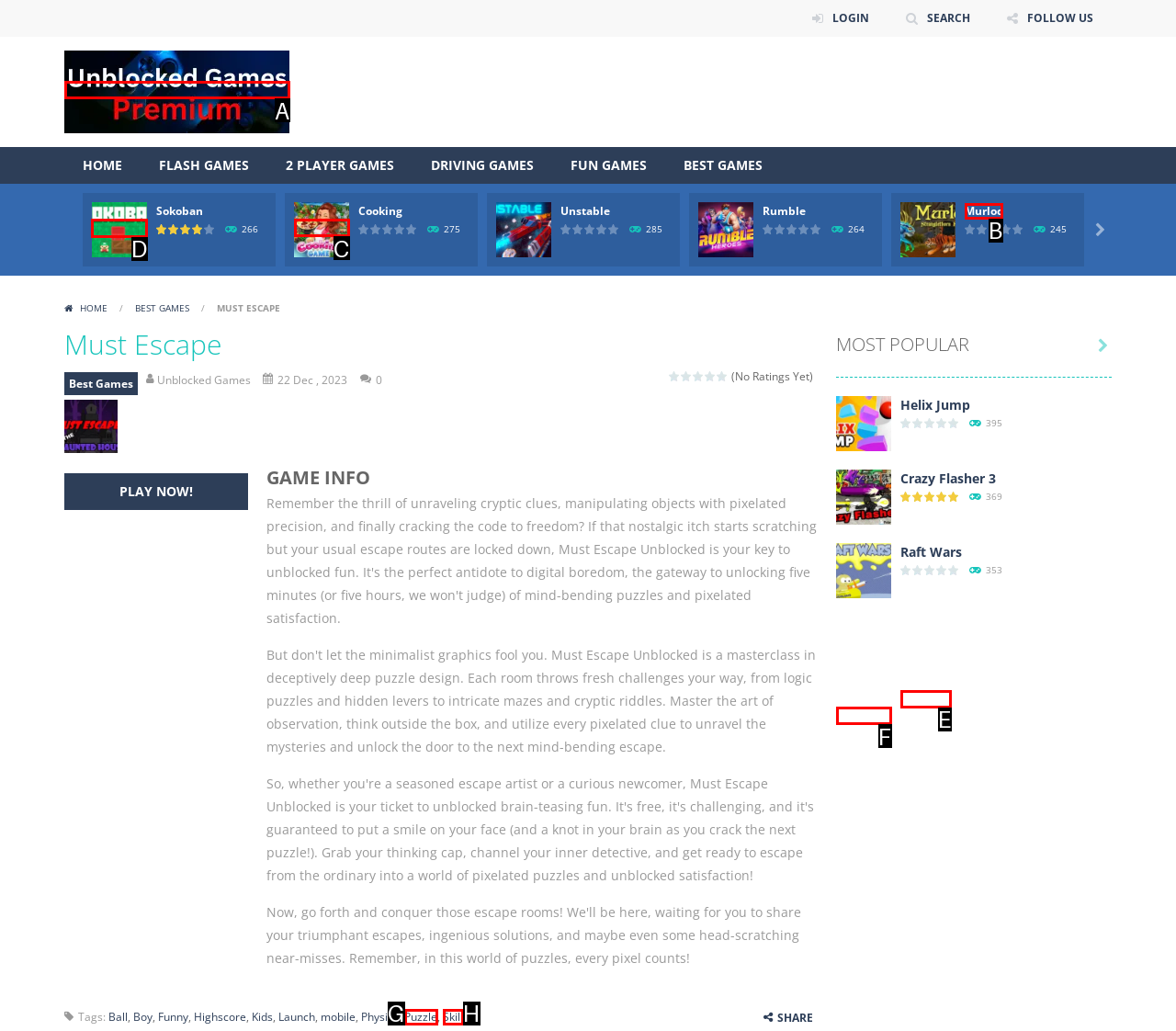Identify the appropriate choice to fulfill this task: Play Sokoban game
Respond with the letter corresponding to the correct option.

D